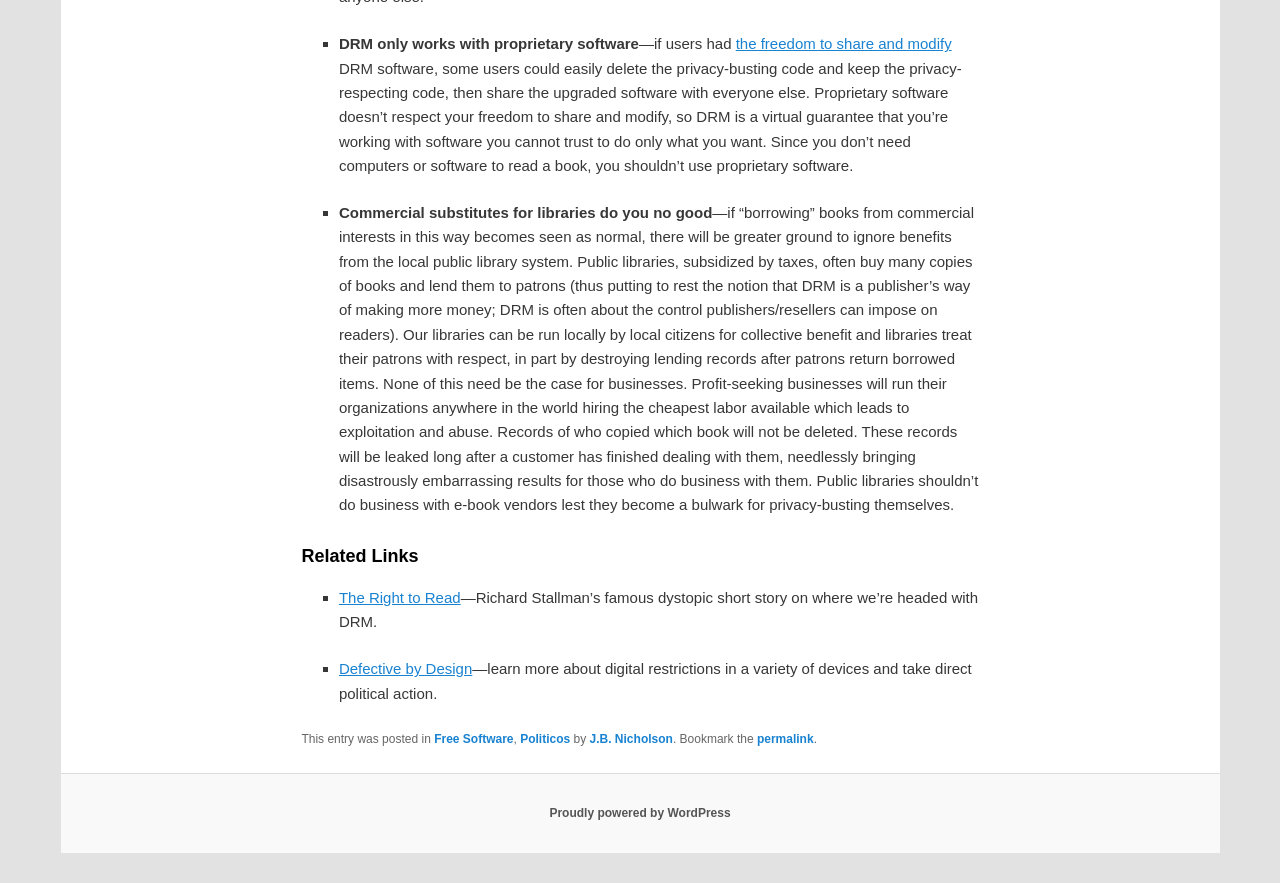Find and indicate the bounding box coordinates of the region you should select to follow the given instruction: "Read the article about the right to read".

[0.265, 0.667, 0.36, 0.686]